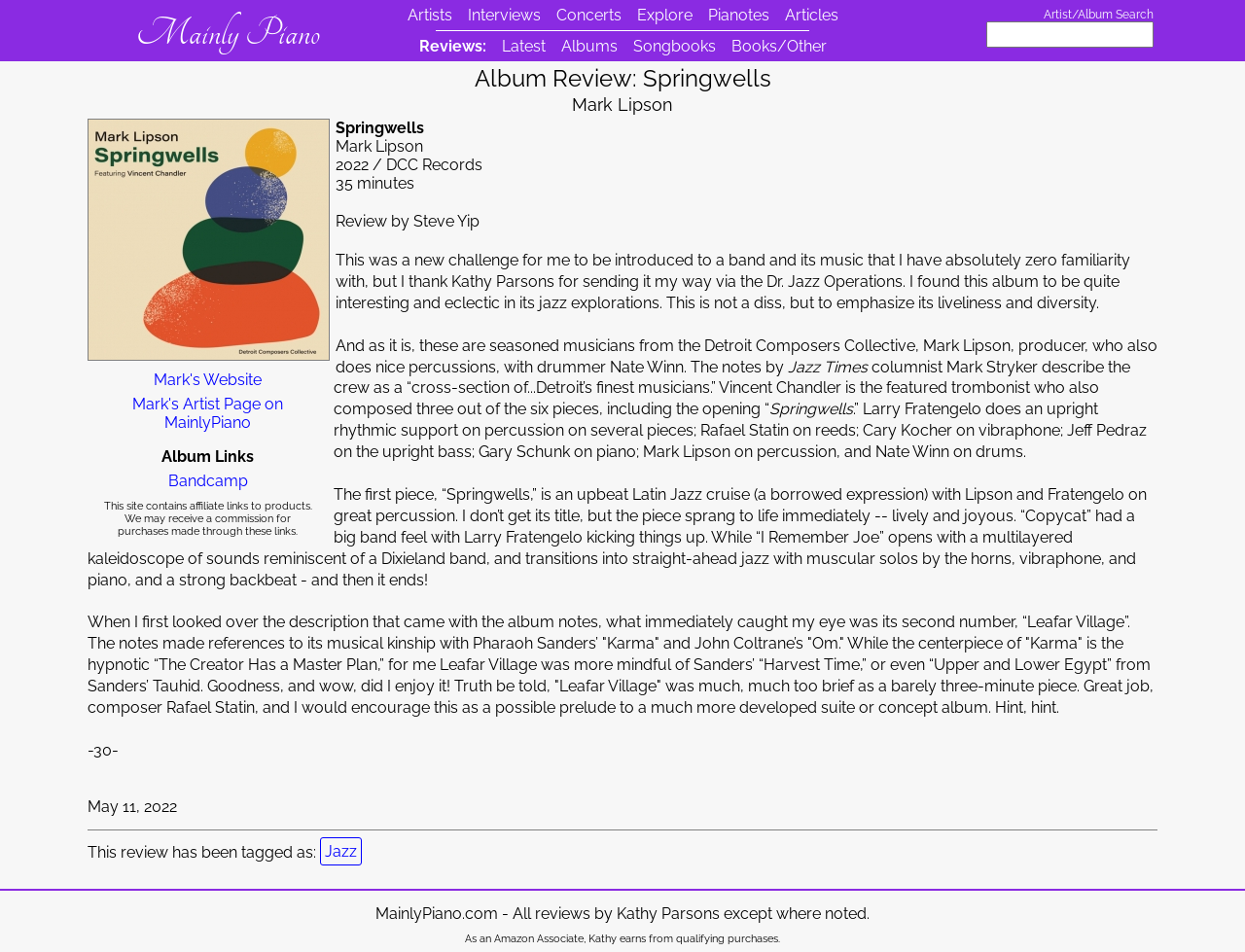Examine the image and give a thorough answer to the following question:
Who is the reviewer of the album?

I determined the answer by looking at the StaticText element with the text 'Review by Steve Yip', which indicates that Steve Yip is the reviewer of the album.